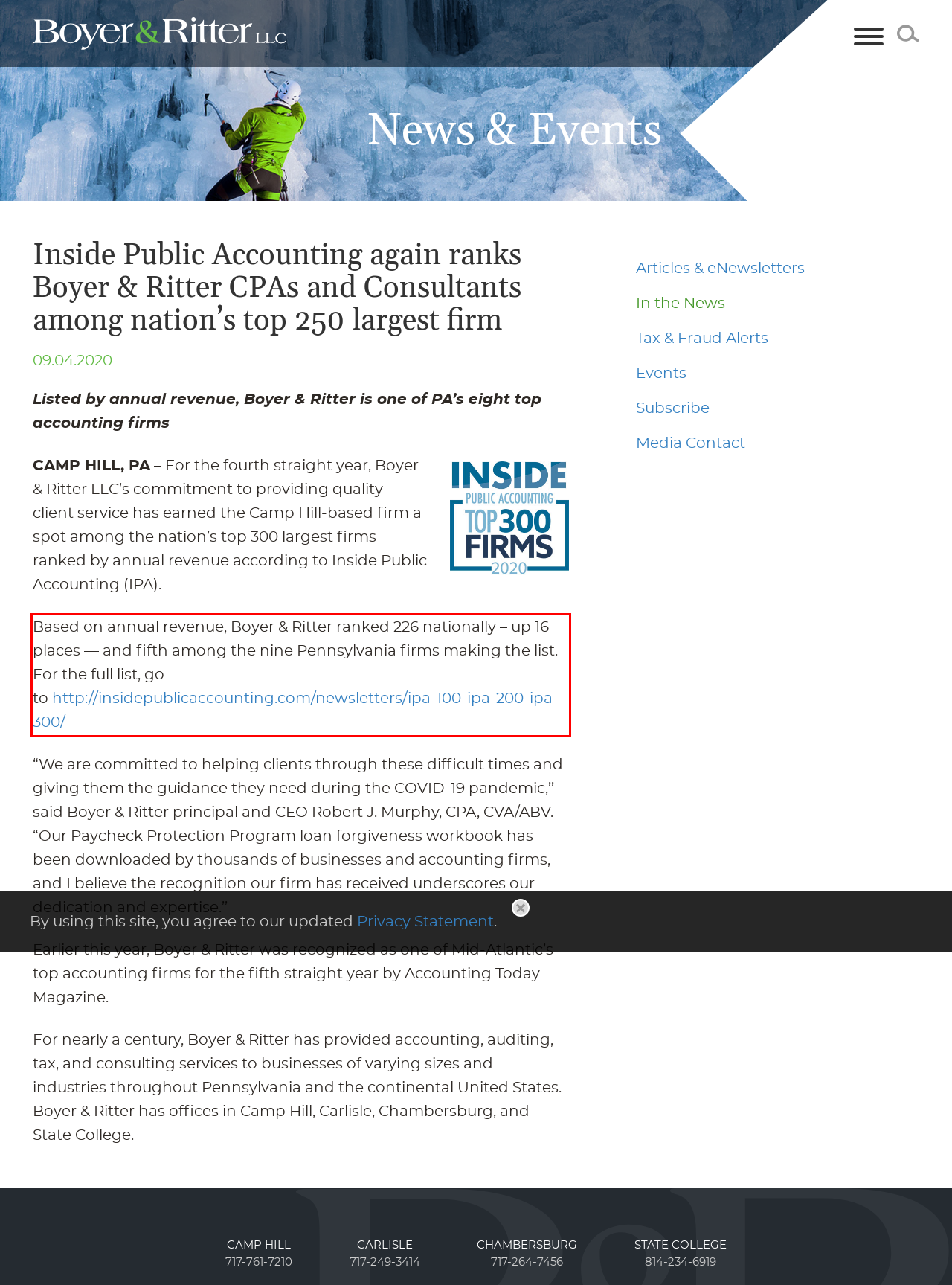Please analyze the screenshot of a webpage and extract the text content within the red bounding box using OCR.

Based on annual revenue, Boyer & Ritter ranked 226 nationally – up 16 places — and fifth among the nine Pennsylvania firms making the list. For the full list, go to http://insidepublicaccounting.com/newsletters/ipa-100-ipa-200-ipa-300/